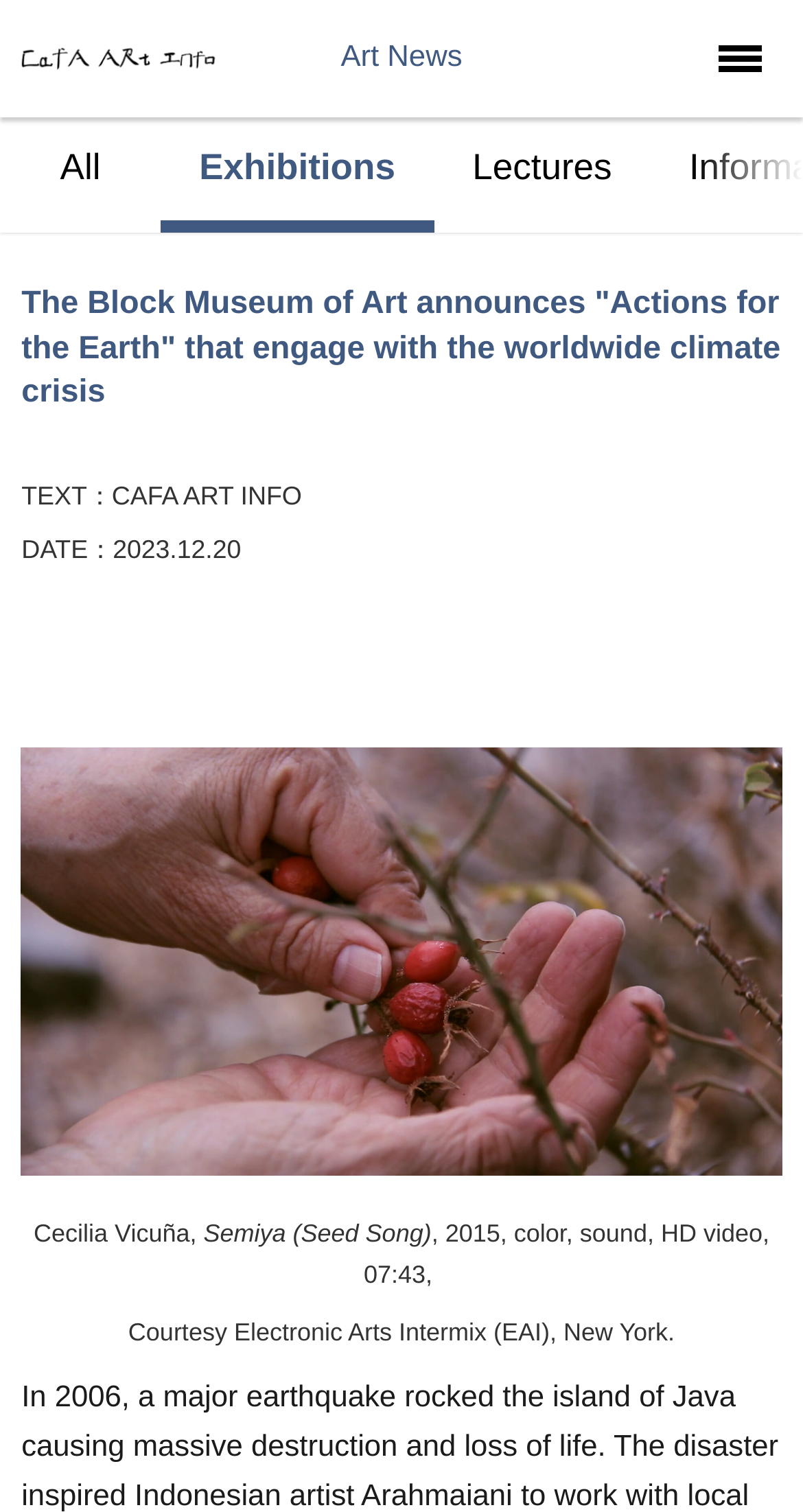What type of event is announced?
Analyze the screenshot and provide a detailed answer to the question.

Based on the webpage, it is clear that the Block Museum of Art is announcing an event, and the navigation links at the top of the page include 'Exhibitions', 'Lectures', etc. Therefore, it can be inferred that the announced event is an exhibition.